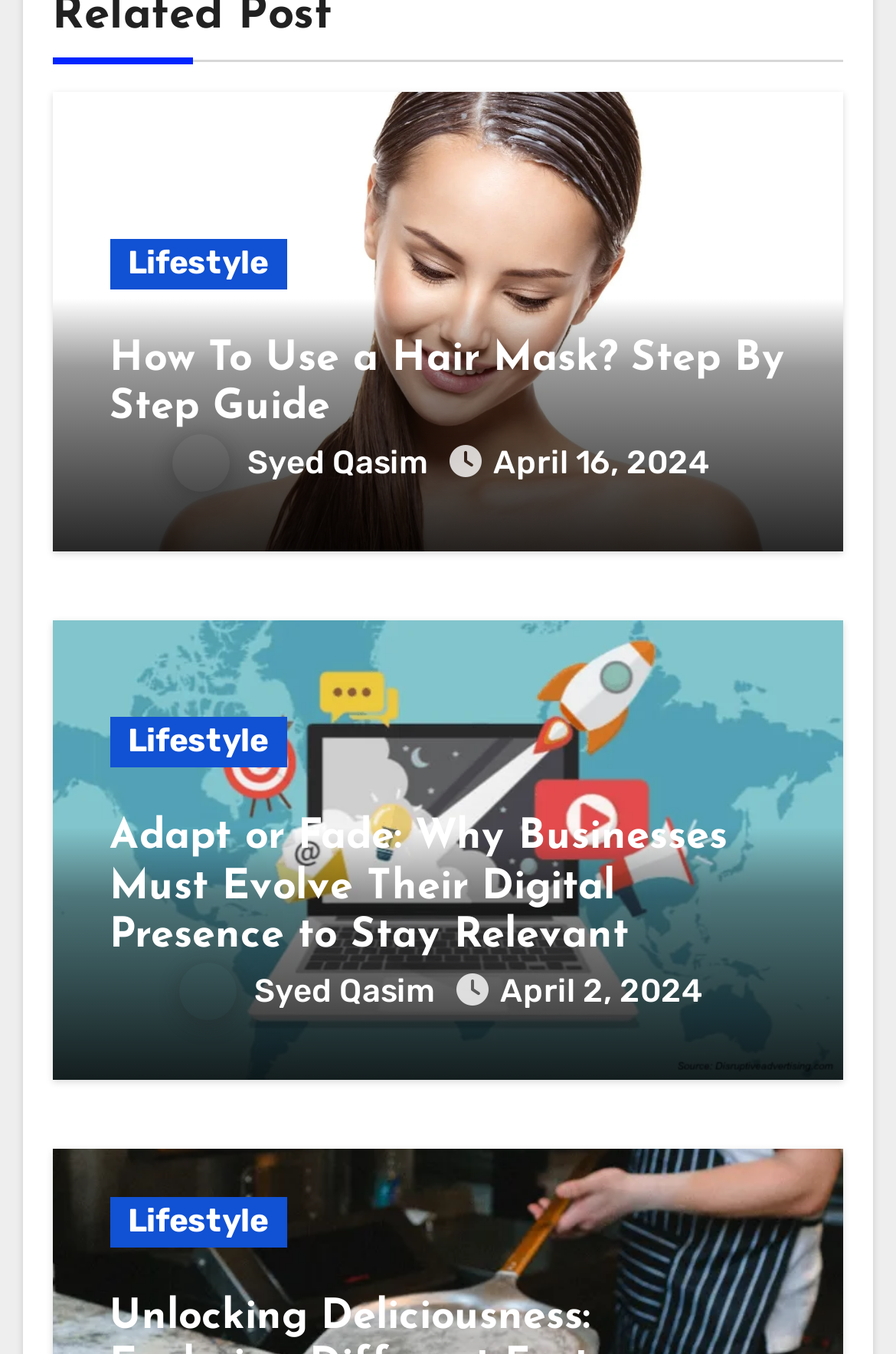Pinpoint the bounding box coordinates of the area that must be clicked to complete this instruction: "Visit The Cash Flow Company website".

None